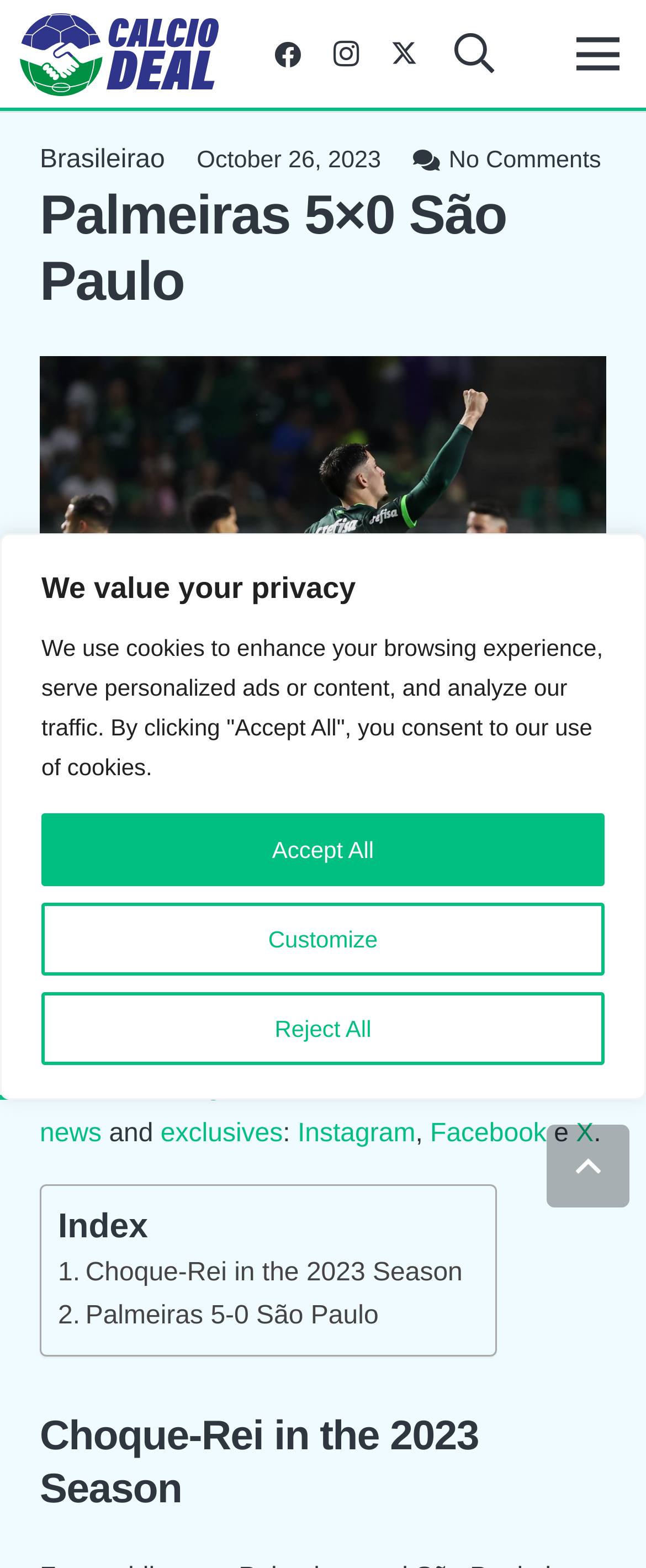From the webpage screenshot, predict the bounding box of the UI element that matches this description: "No Comments".

[0.695, 0.094, 0.931, 0.111]